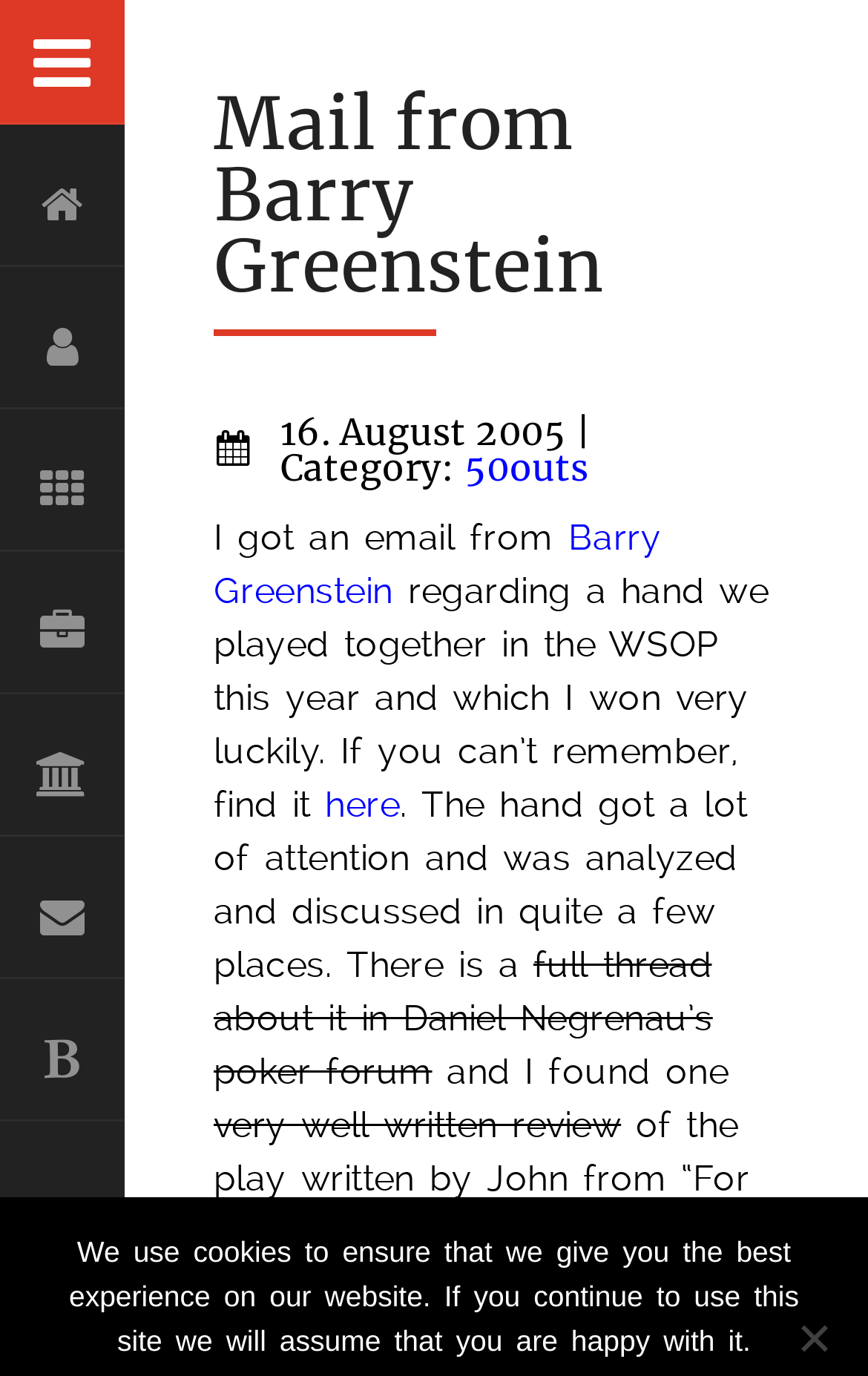Answer this question in one word or a short phrase: What is the name of the person who sent an email?

Barry Greenstein